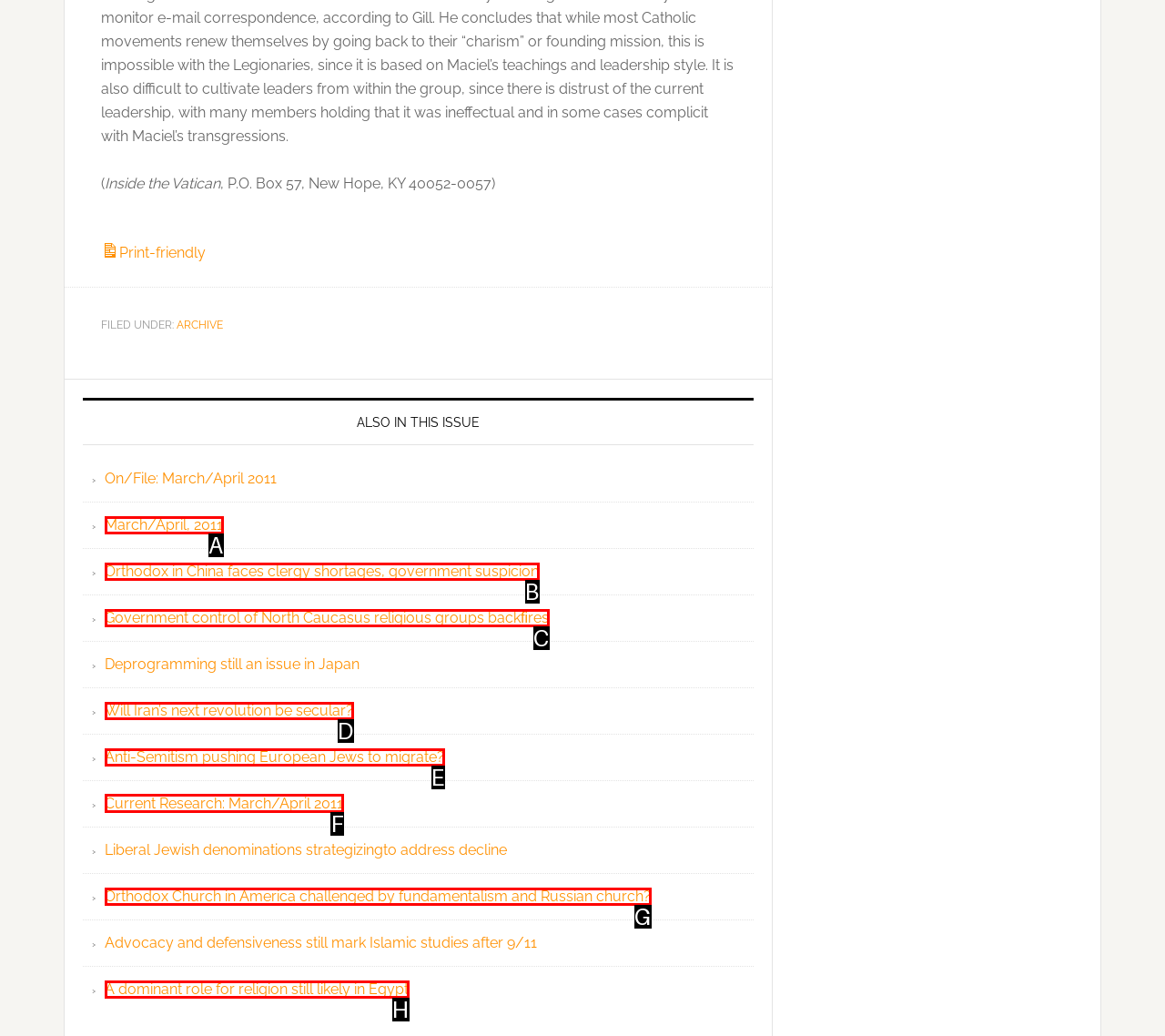Find the appropriate UI element to complete the task: Explore Current Research: March/April 2011. Indicate your choice by providing the letter of the element.

F